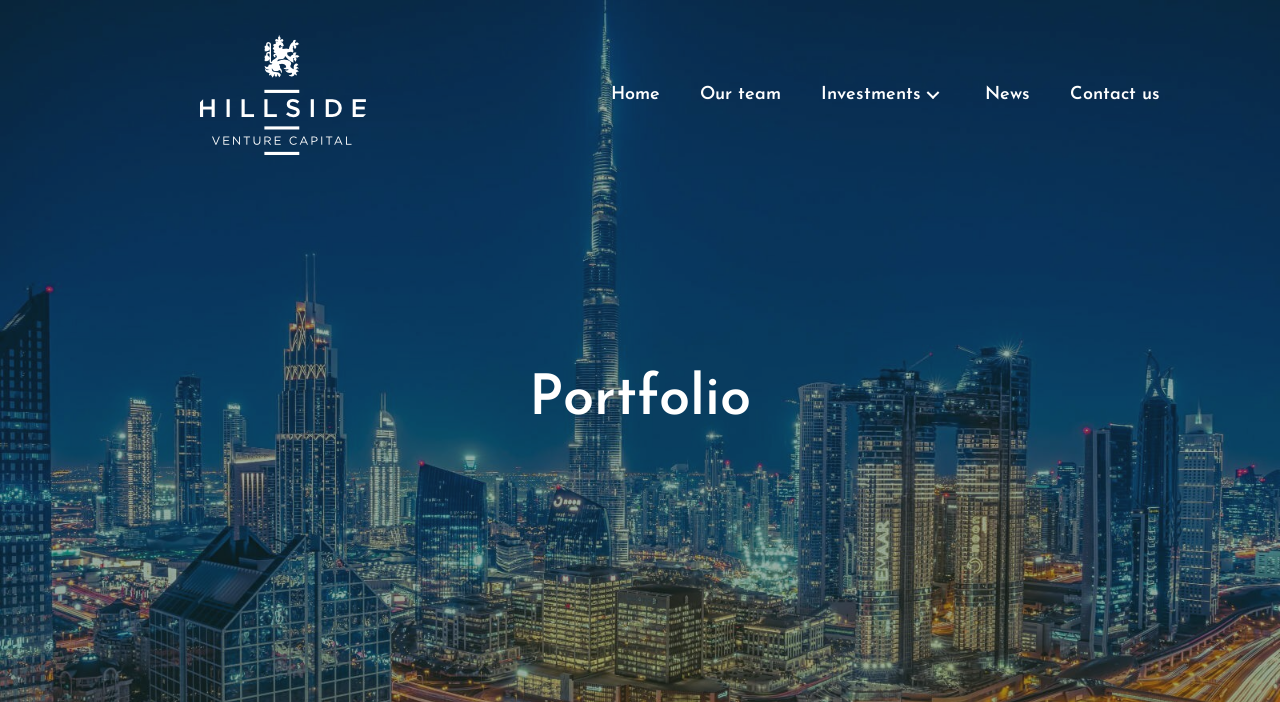Given the description of a UI element: "How to", identify the bounding box coordinates of the matching element in the webpage screenshot.

None